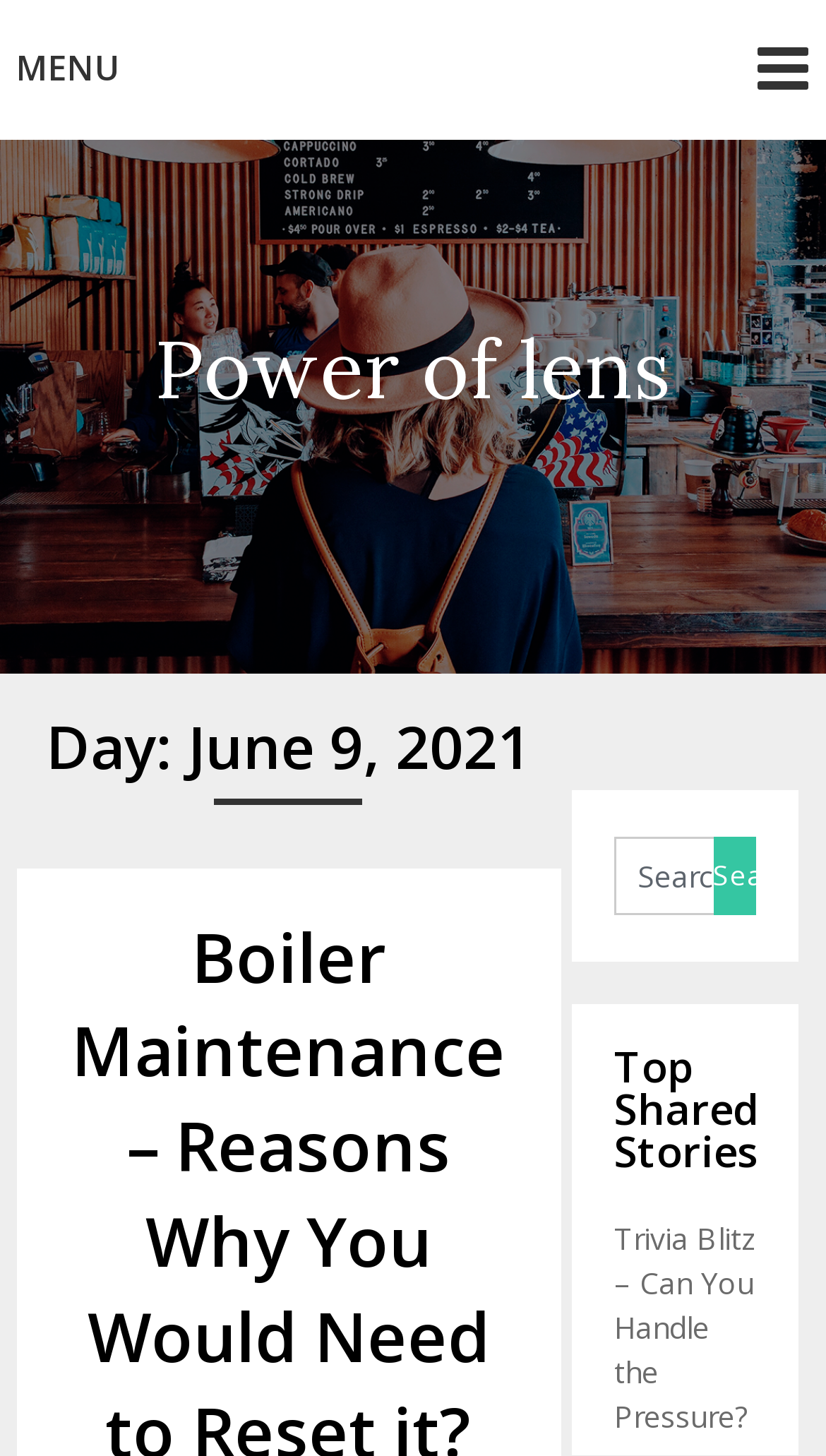Please determine the main heading text of this webpage.

Day: June 9, 2021